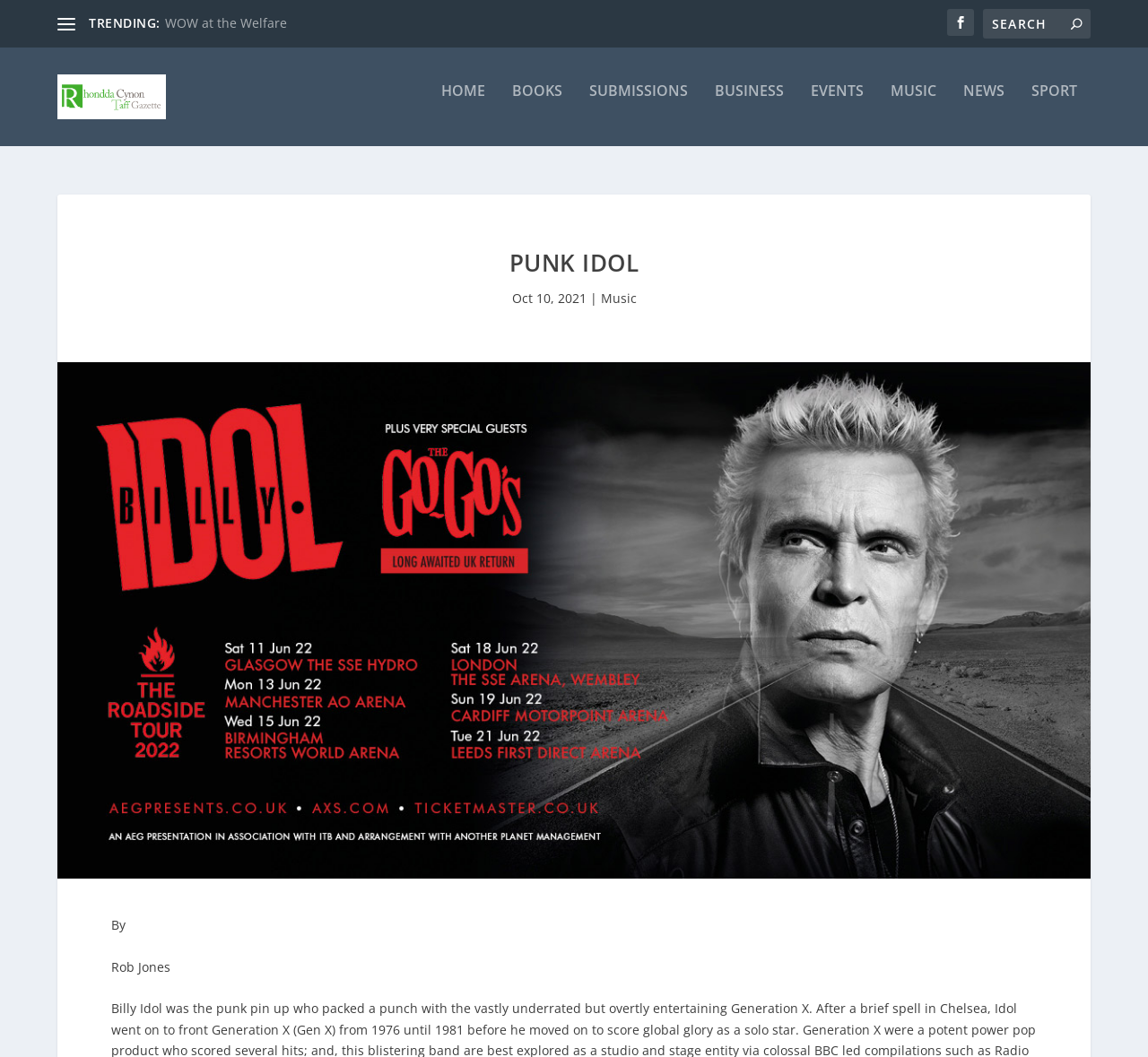Given the element description: "name="s" placeholder="Search" title="Search for:"", predict the bounding box coordinates of this UI element. The coordinates must be four float numbers between 0 and 1, given as [left, top, right, bottom].

[0.856, 0.008, 0.95, 0.036]